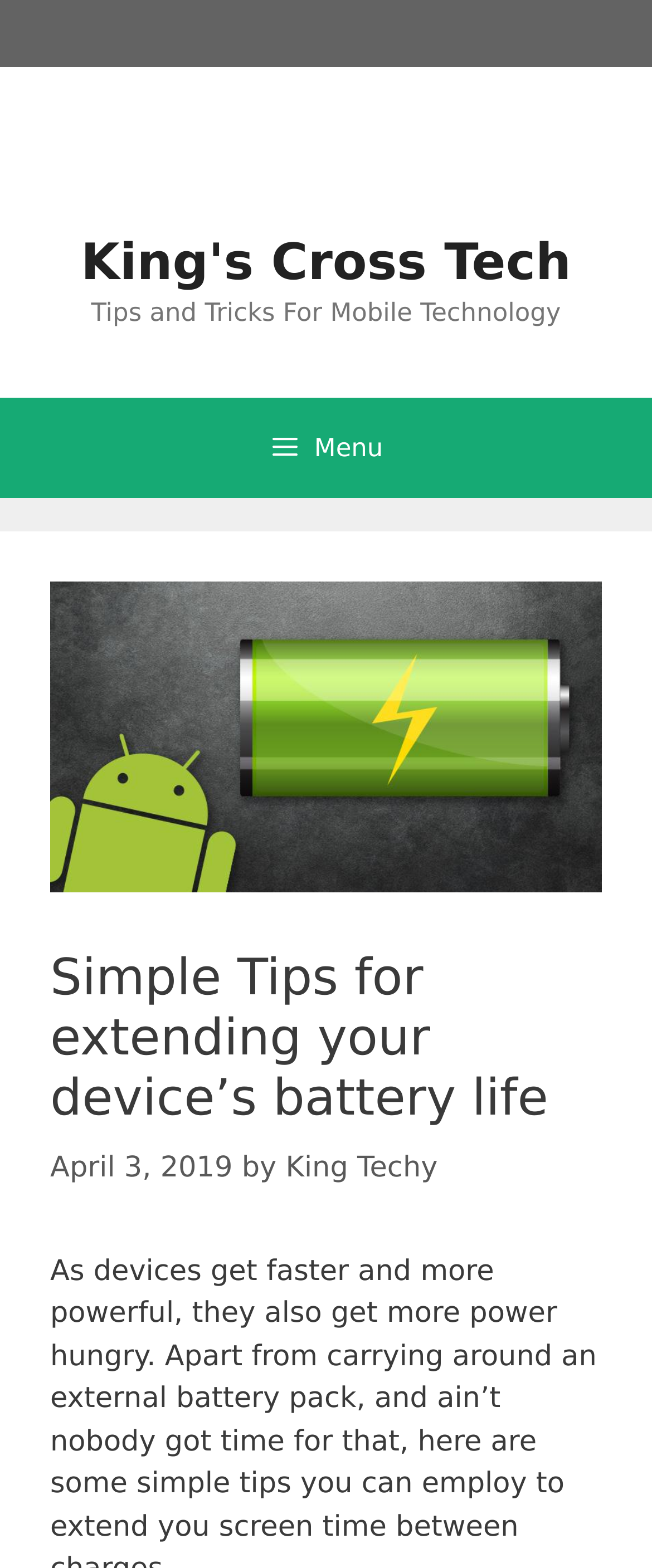What is the topic of the article?
Craft a detailed and extensive response to the question.

I determined the topic of the article by reading the heading 'Simple Tips for extending your device’s battery life' which is a prominent element on the page.